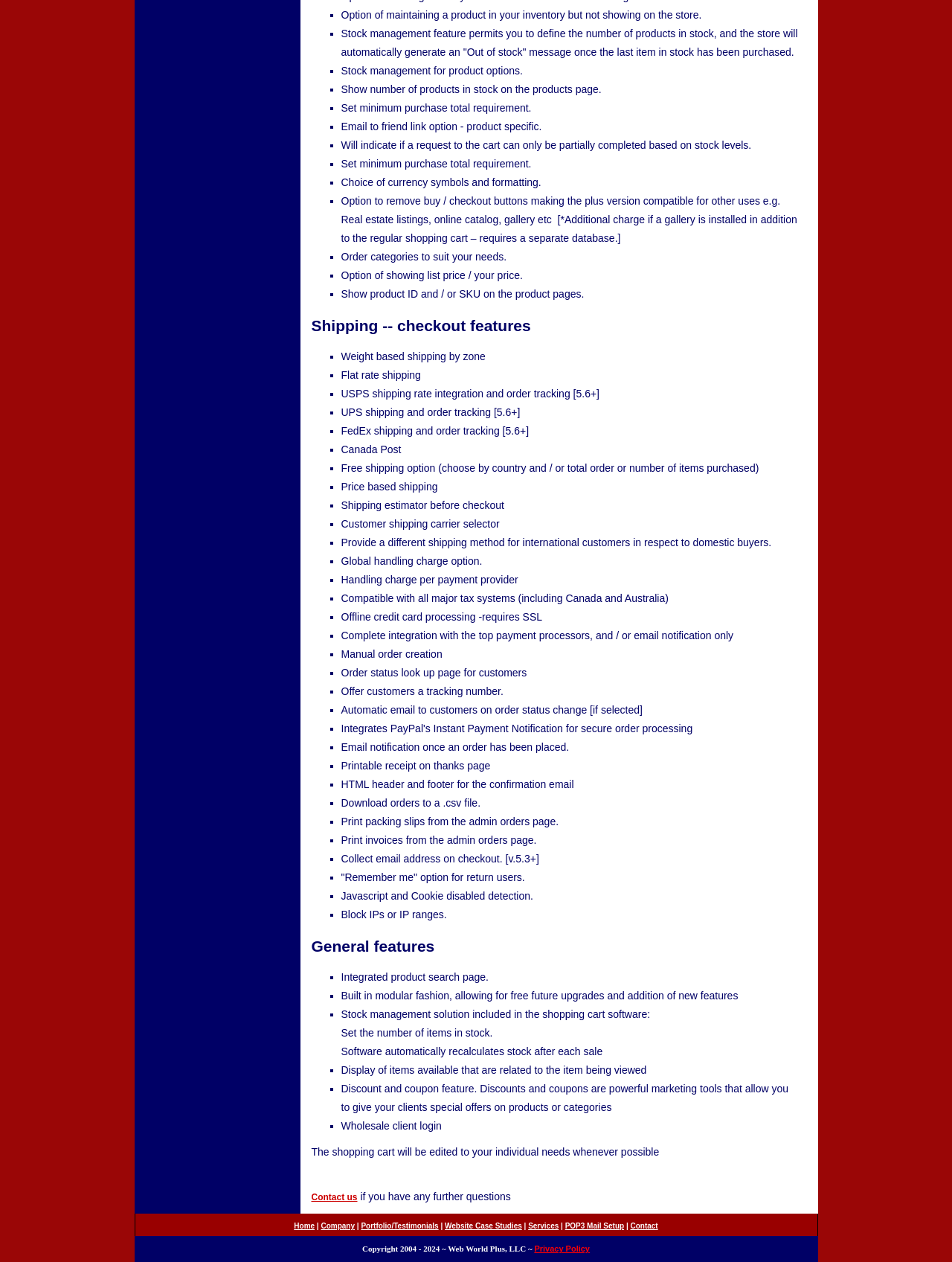Provide the bounding box coordinates for the specified HTML element described in this description: "Services". The coordinates should be four float numbers ranging from 0 to 1, in the format [left, top, right, bottom].

[0.555, 0.968, 0.587, 0.975]